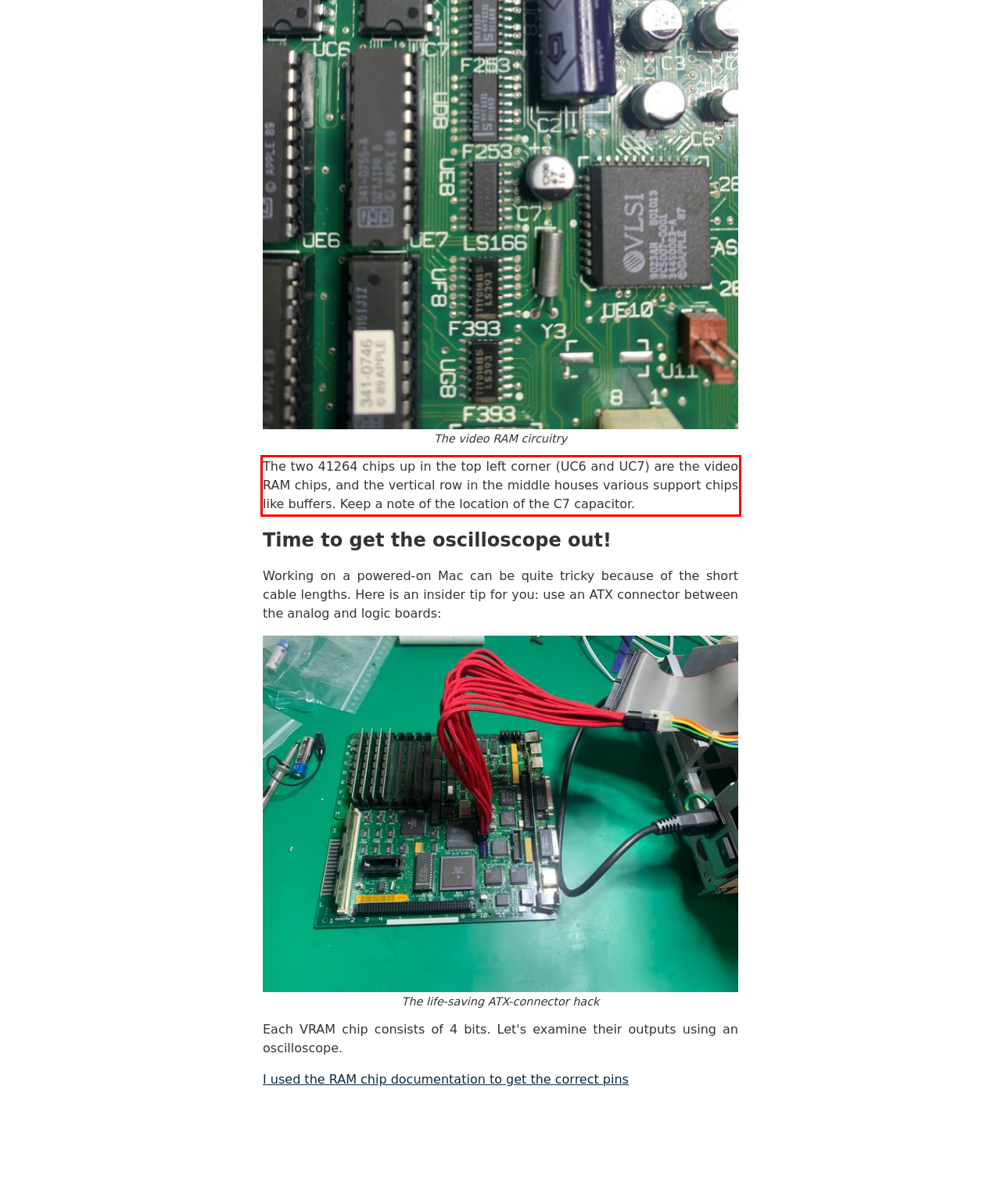With the provided screenshot of a webpage, locate the red bounding box and perform OCR to extract the text content inside it.

The two 41264 chips up in the top left corner (UC6 and UC7) are the video RAM chips, and the vertical row in the middle houses various support chips like buffers. Keep a note of the location of the C7 capacitor.